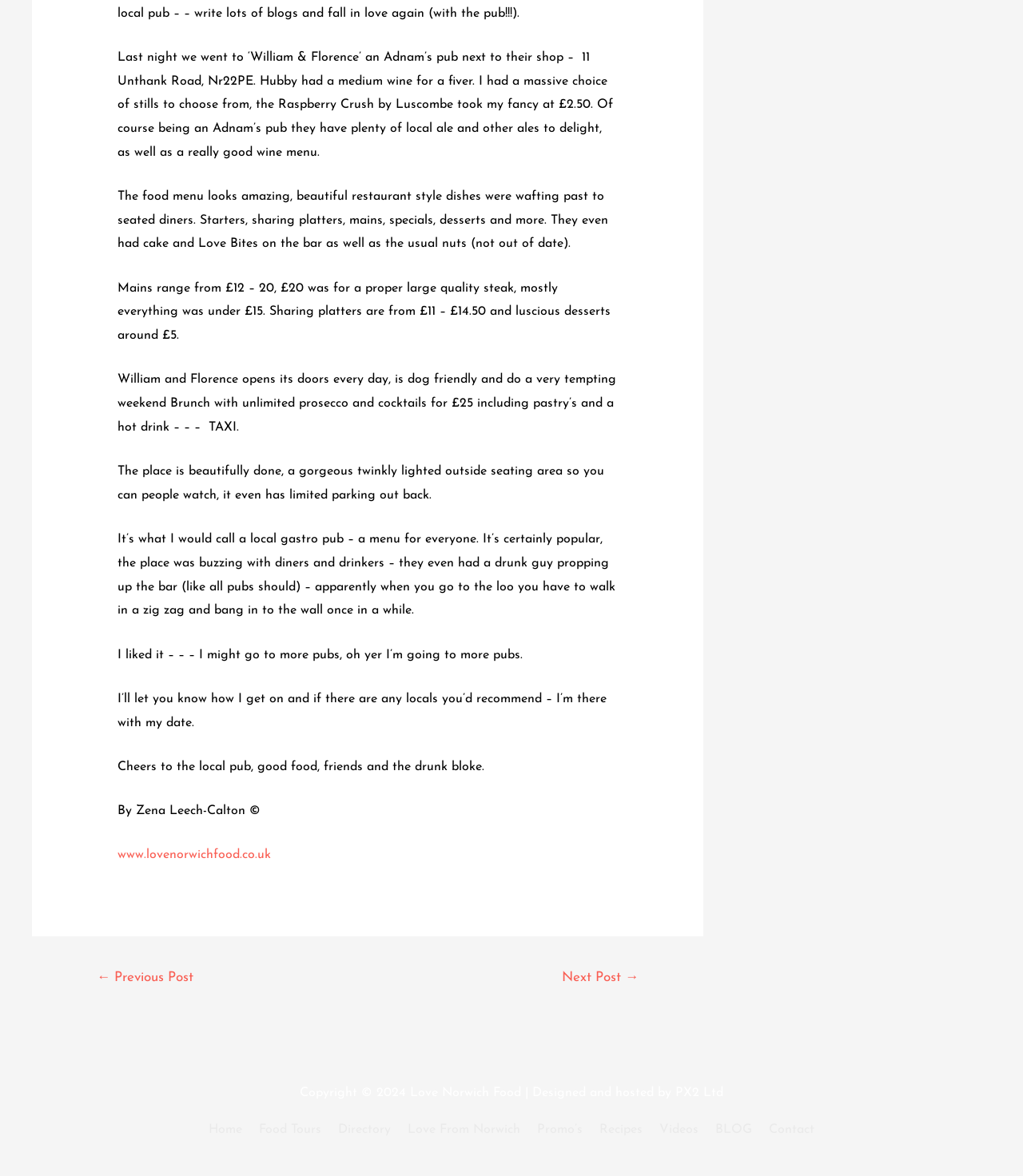Determine the bounding box coordinates of the UI element described by: "Love From Norwich".

[0.392, 0.955, 0.515, 0.966]